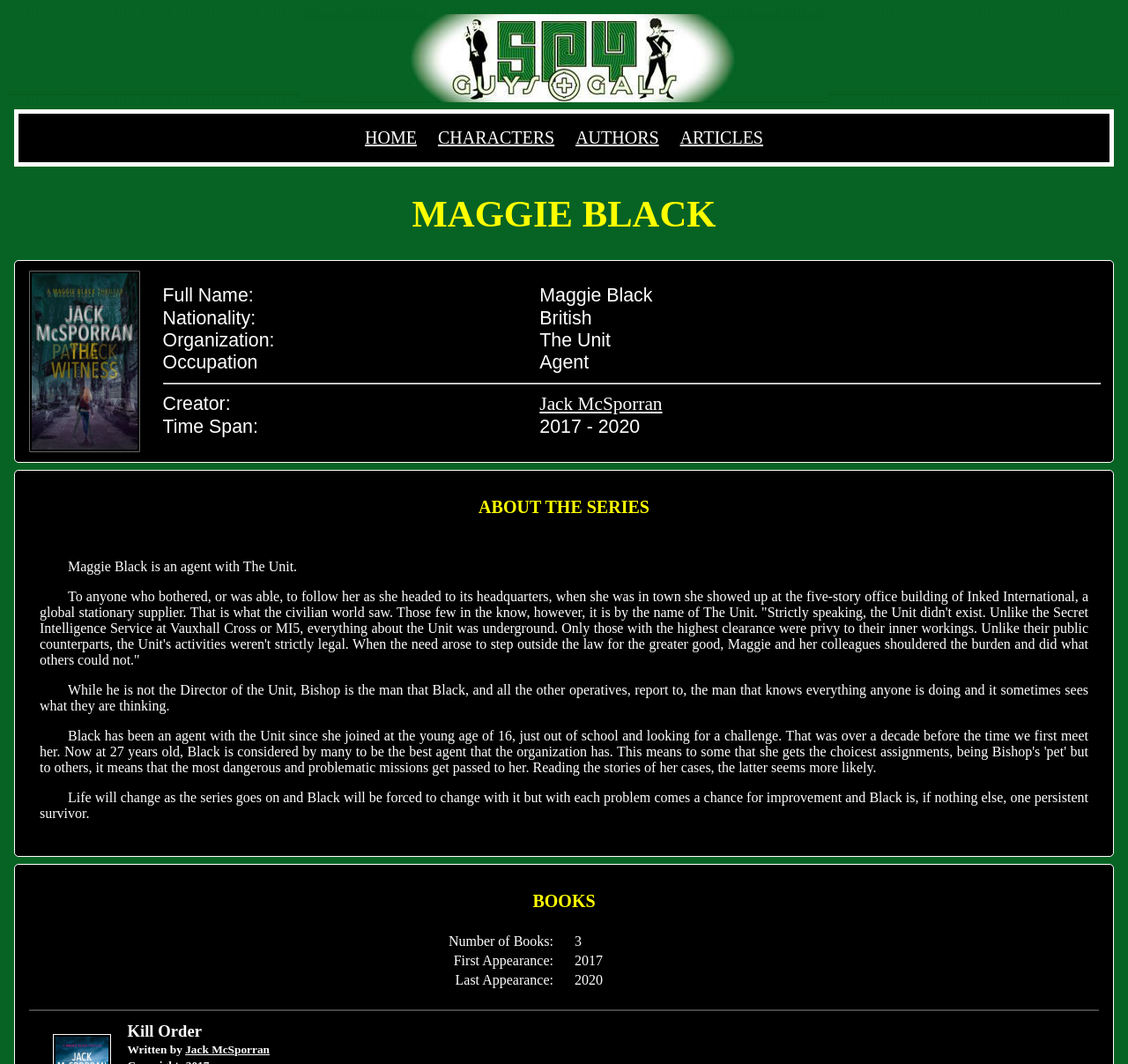How many books are in the Maggie Black series?
Answer with a single word or short phrase according to what you see in the image.

3